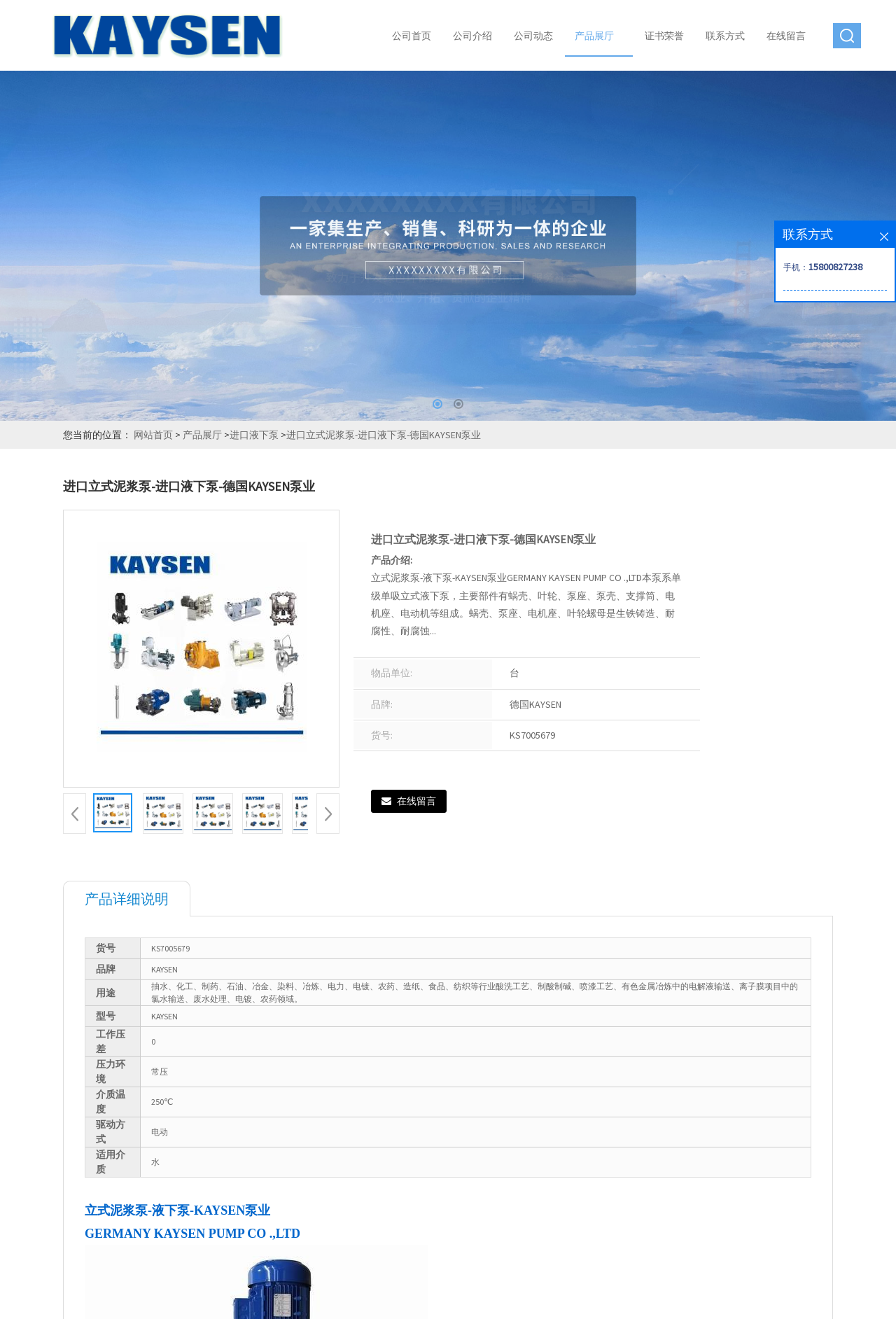Determine the bounding box coordinates for the HTML element mentioned in the following description: "alt="营派阀门（上海）有限公司" title="直销进口滑片泵供应商,离心油泵供货商,齿轮油泵工厂价格,电动隔膜泵厂家直销,塑料电动隔膜泵生产厂家-营派阀门（上海）有限公司"". The coordinates should be a list of four floats ranging from 0 to 1, represented as [left, top, right, bottom].

[0.039, 0.0, 0.336, 0.053]